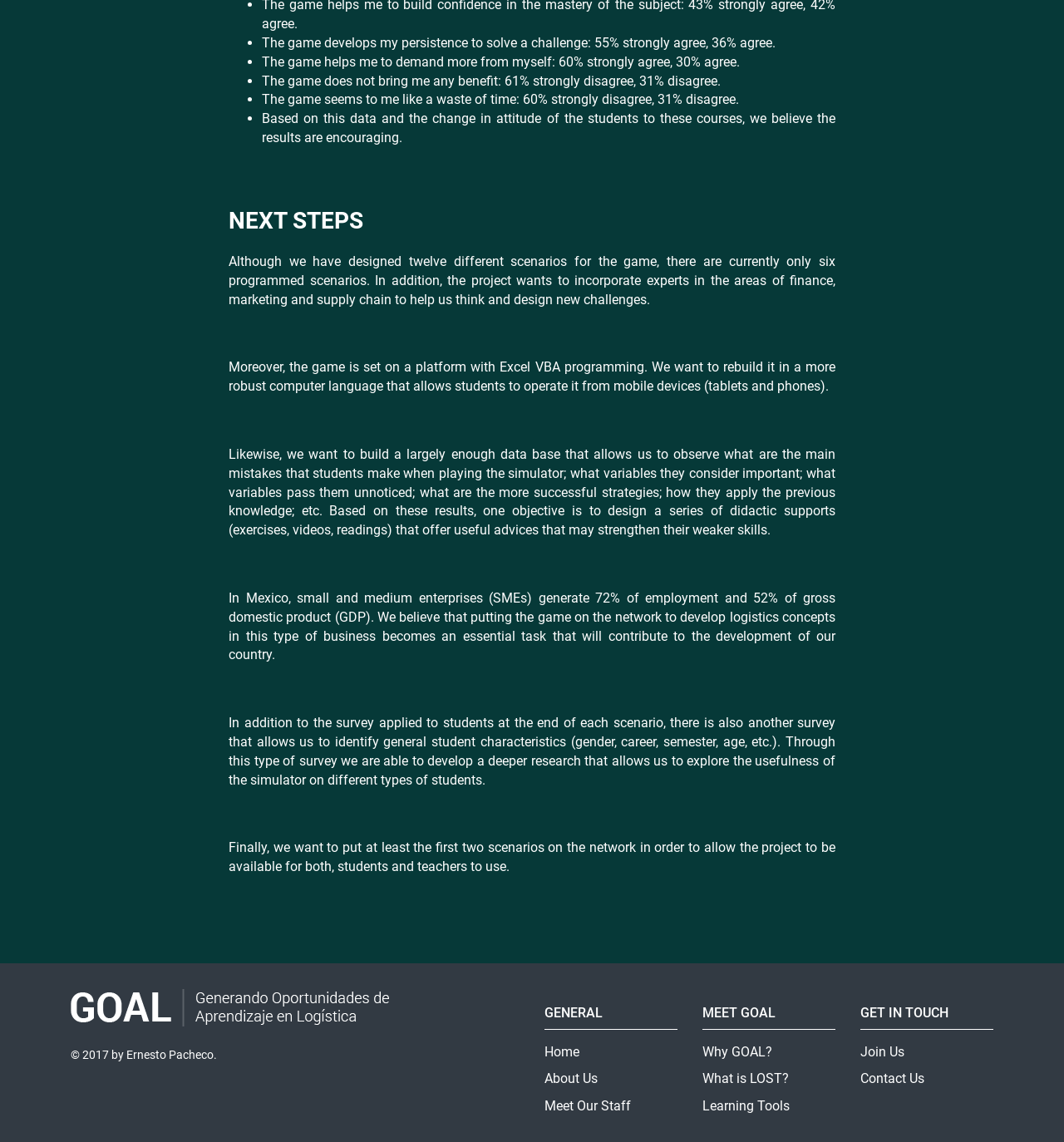What percentage of students strongly agree that the game develops their persistence?
Refer to the image and provide a detailed answer to the question.

The answer can be found in the first bullet point, which states 'The game develops my persistence to solve a challenge: 55% strongly agree, 36% agree.'